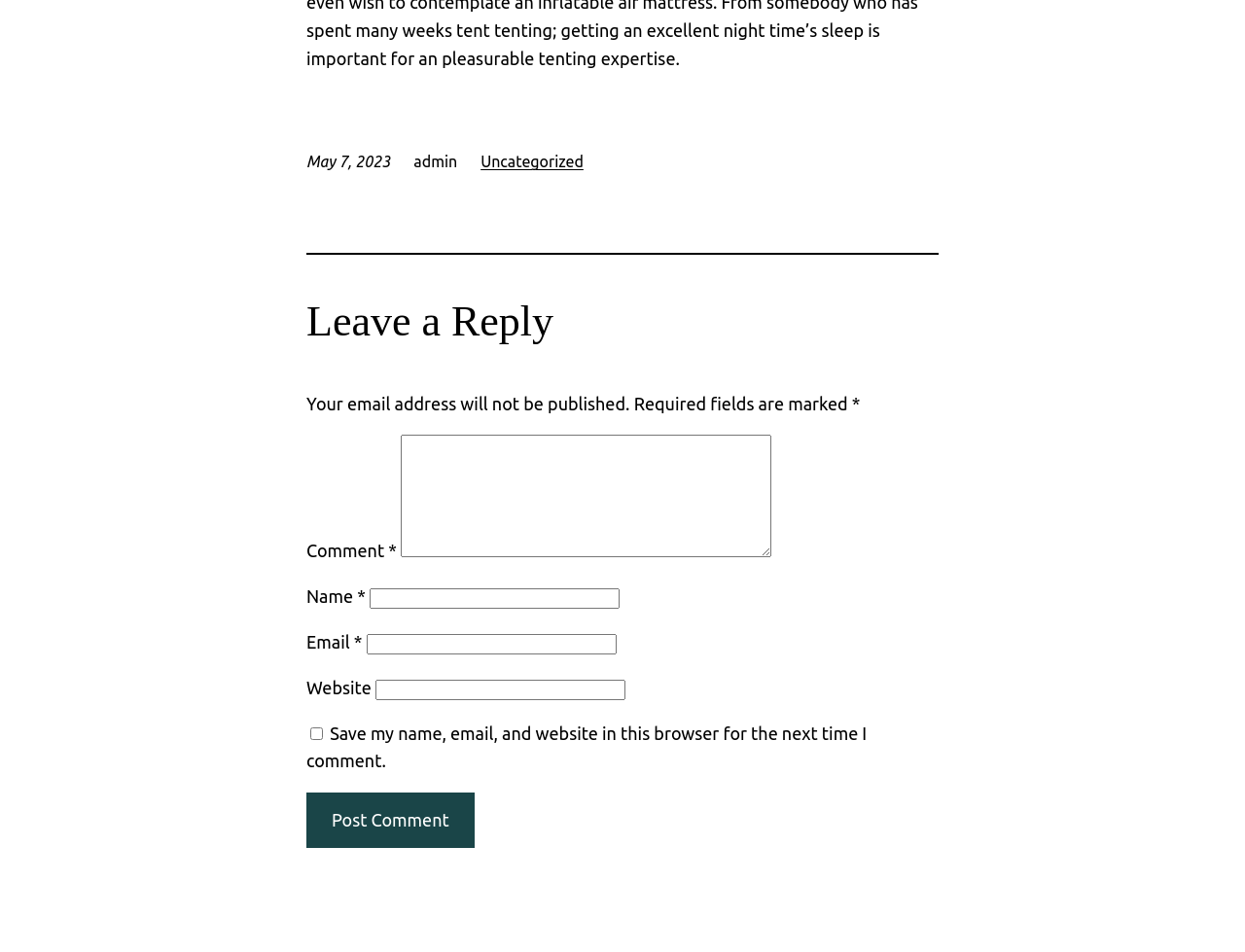Given the element description: "parent_node: Email * aria-describedby="email-notes" name="email"", predict the bounding box coordinates of the UI element it refers to, using four float numbers between 0 and 1, i.e., [left, top, right, bottom].

[0.294, 0.666, 0.495, 0.687]